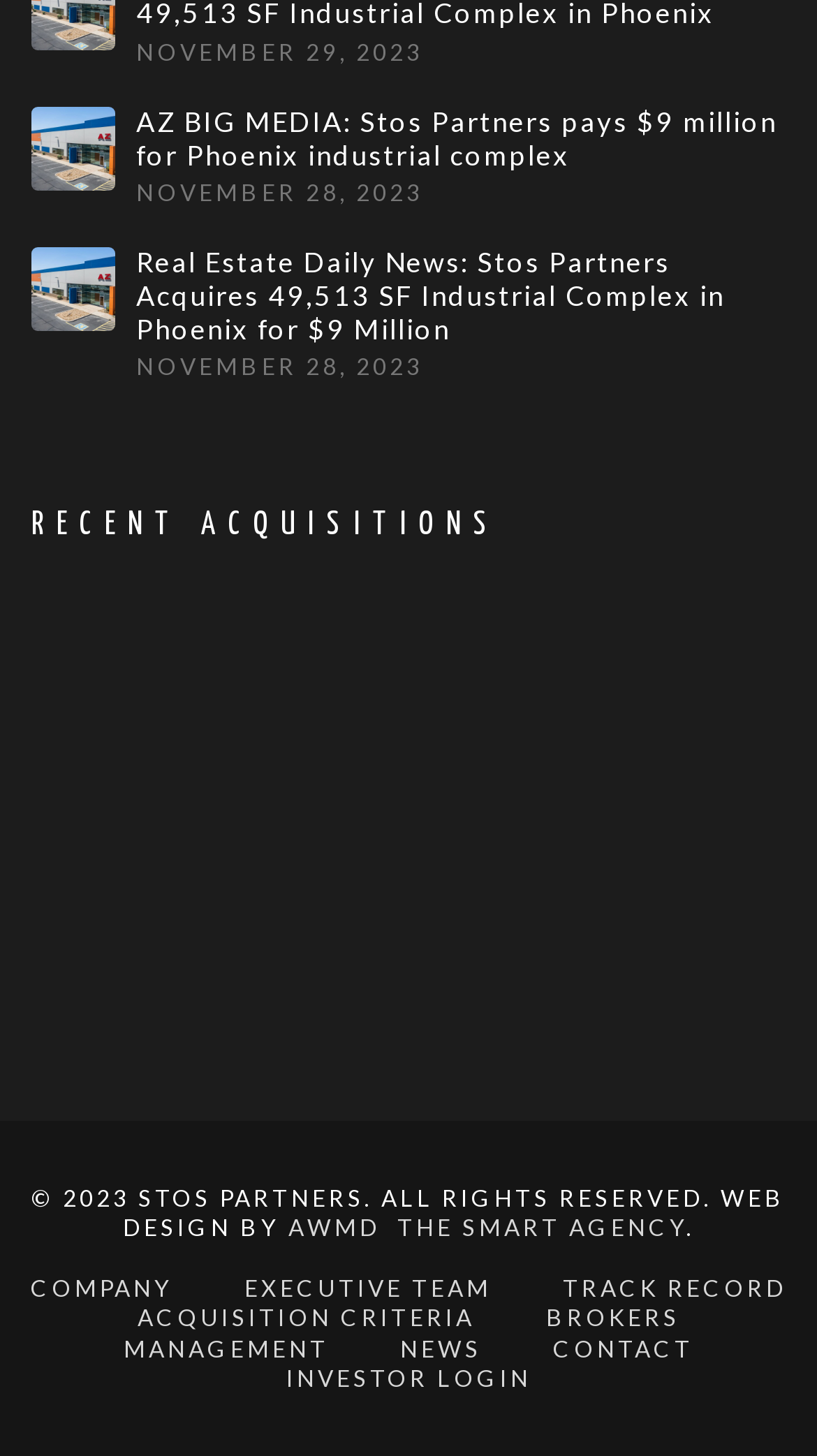Identify the bounding box coordinates of the area you need to click to perform the following instruction: "Contact Stos Partners".

[0.677, 0.916, 0.849, 0.935]